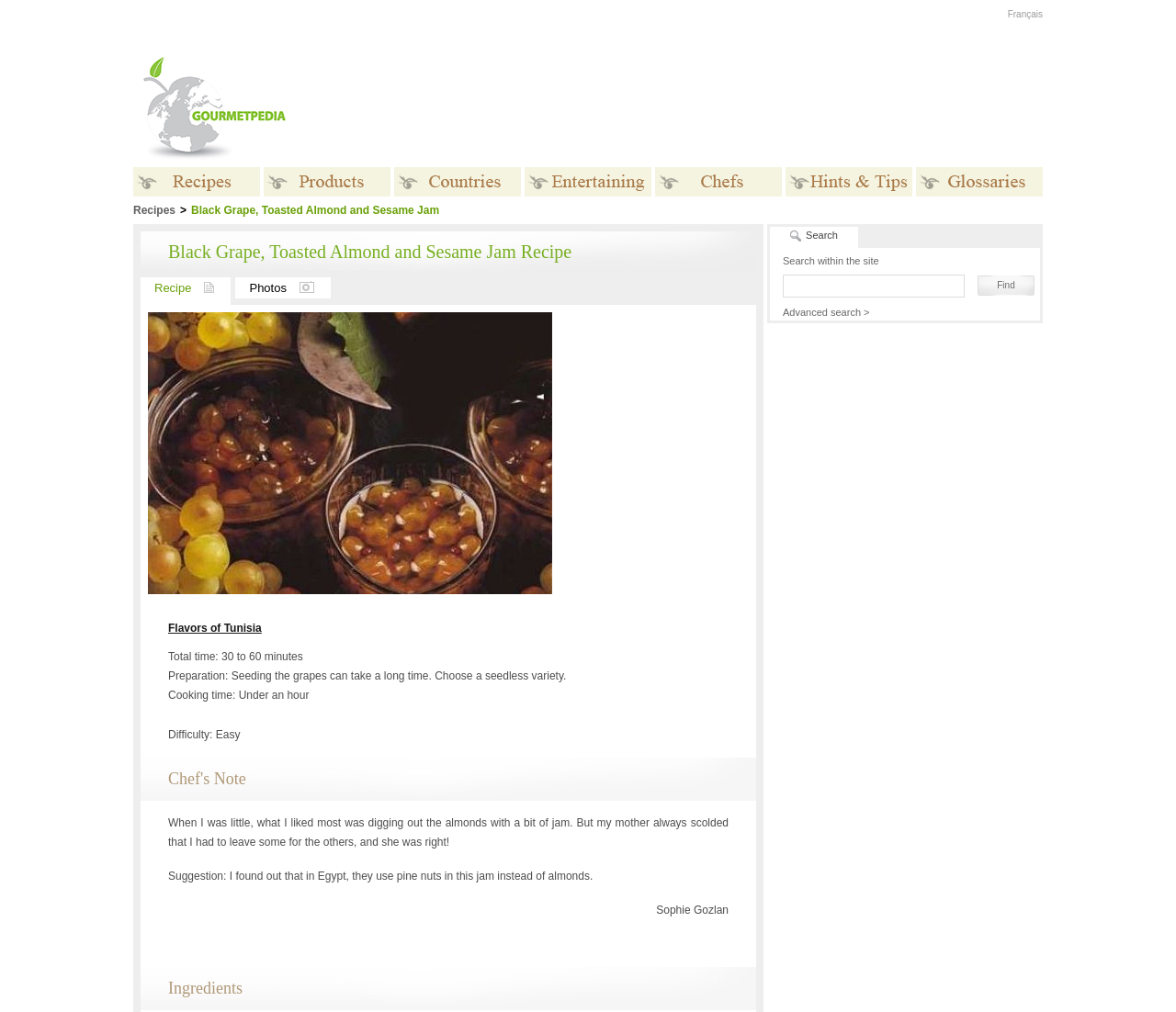Please indicate the bounding box coordinates of the element's region to be clicked to achieve the instruction: "Click the 'Flavors of Tunisia' link". Provide the coordinates as four float numbers between 0 and 1, i.e., [left, top, right, bottom].

[0.143, 0.612, 0.62, 0.64]